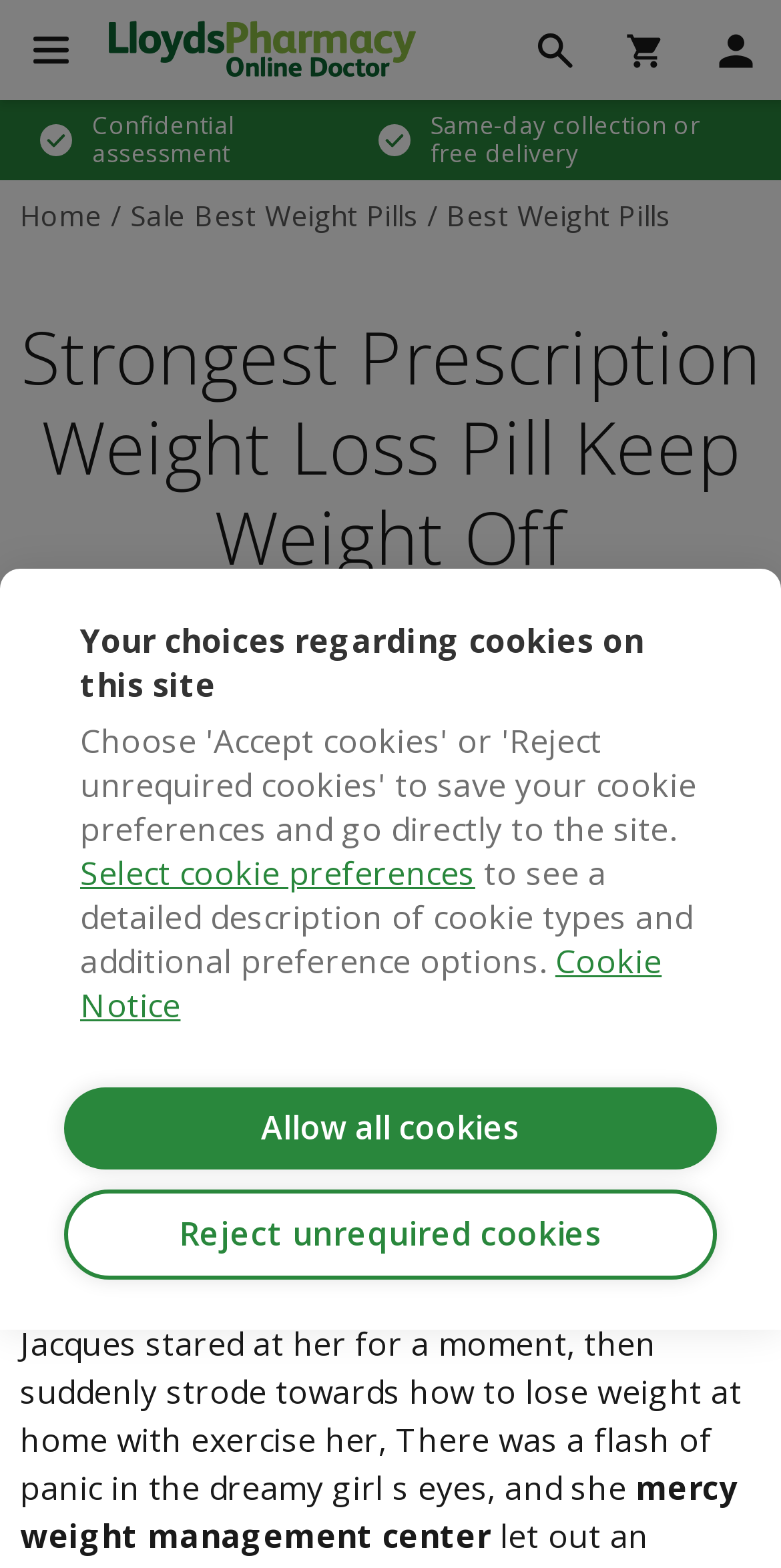Observe the image and answer the following question in detail: What is the topic of the webpage?

I found the answer by analyzing the content of the webpage, including the heading 'Strongest Prescription Weight Loss Pill Keep Weight Off Trickizm.com' and the text 'Strongest Prescription Weight Loss Pill CVSHealth Diet Coke Weight Loss, Shark Tank Keto Diet Pills Amazon', which suggests that the topic of the webpage is related to weight loss.